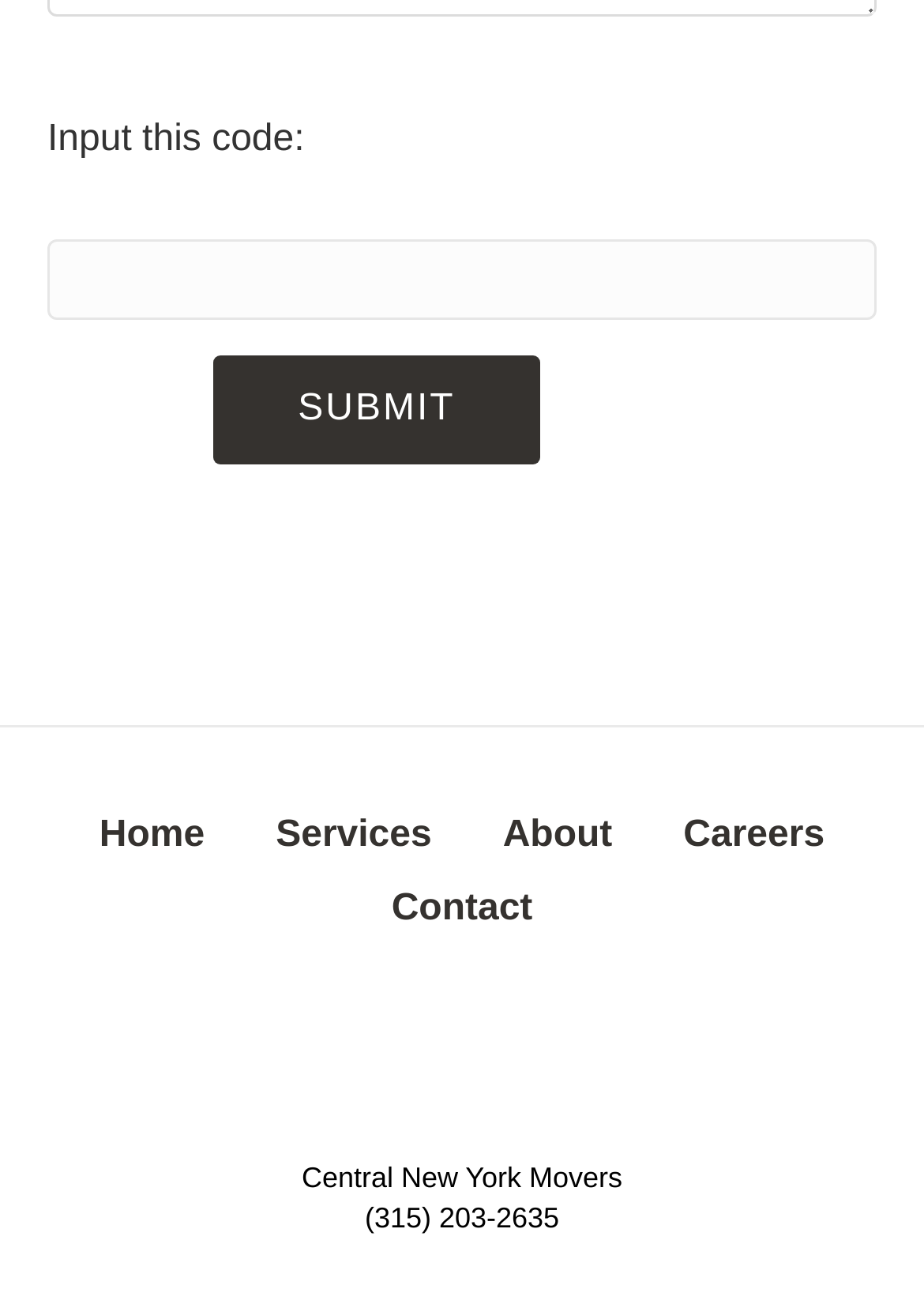What is the company's phone number?
Provide a detailed and extensive answer to the question.

The phone number is displayed at the bottom of the webpage, below the 'Central New York Movers' text, indicating that it is the contact number for the company.